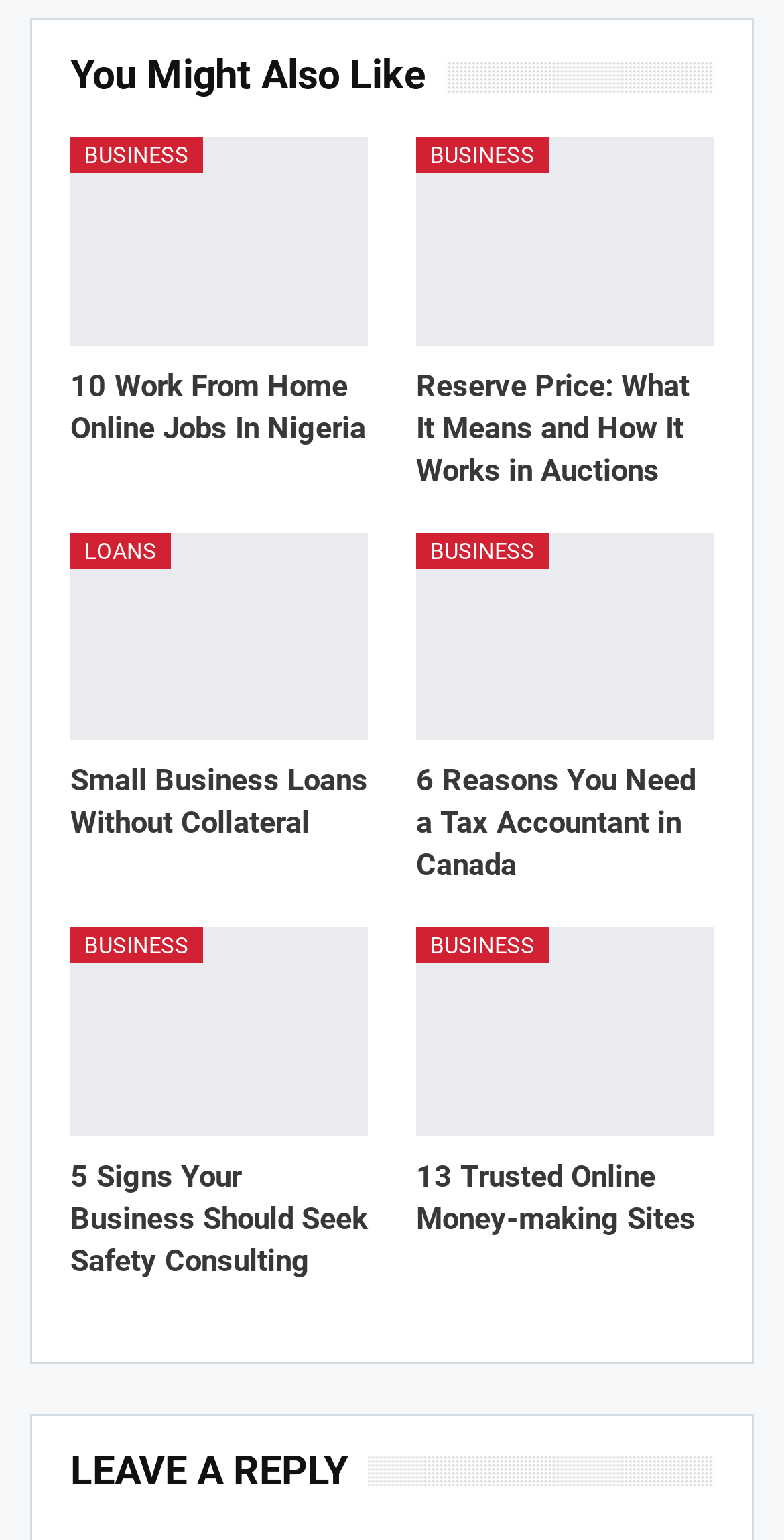Please predict the bounding box coordinates of the element's region where a click is necessary to complete the following instruction: "leave a reply". The coordinates should be represented by four float numbers between 0 and 1, i.e., [left, top, right, bottom].

[0.09, 0.939, 0.444, 0.97]